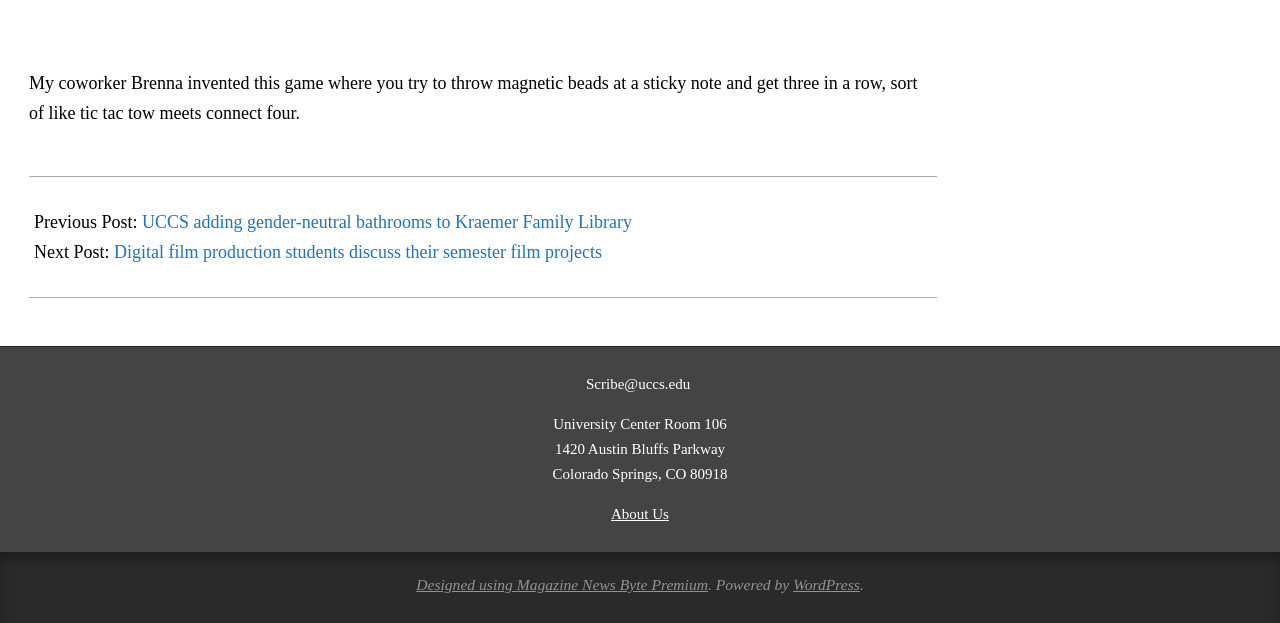What is the date of the blog post? Examine the screenshot and reply using just one word or a brief phrase.

2023-04-18